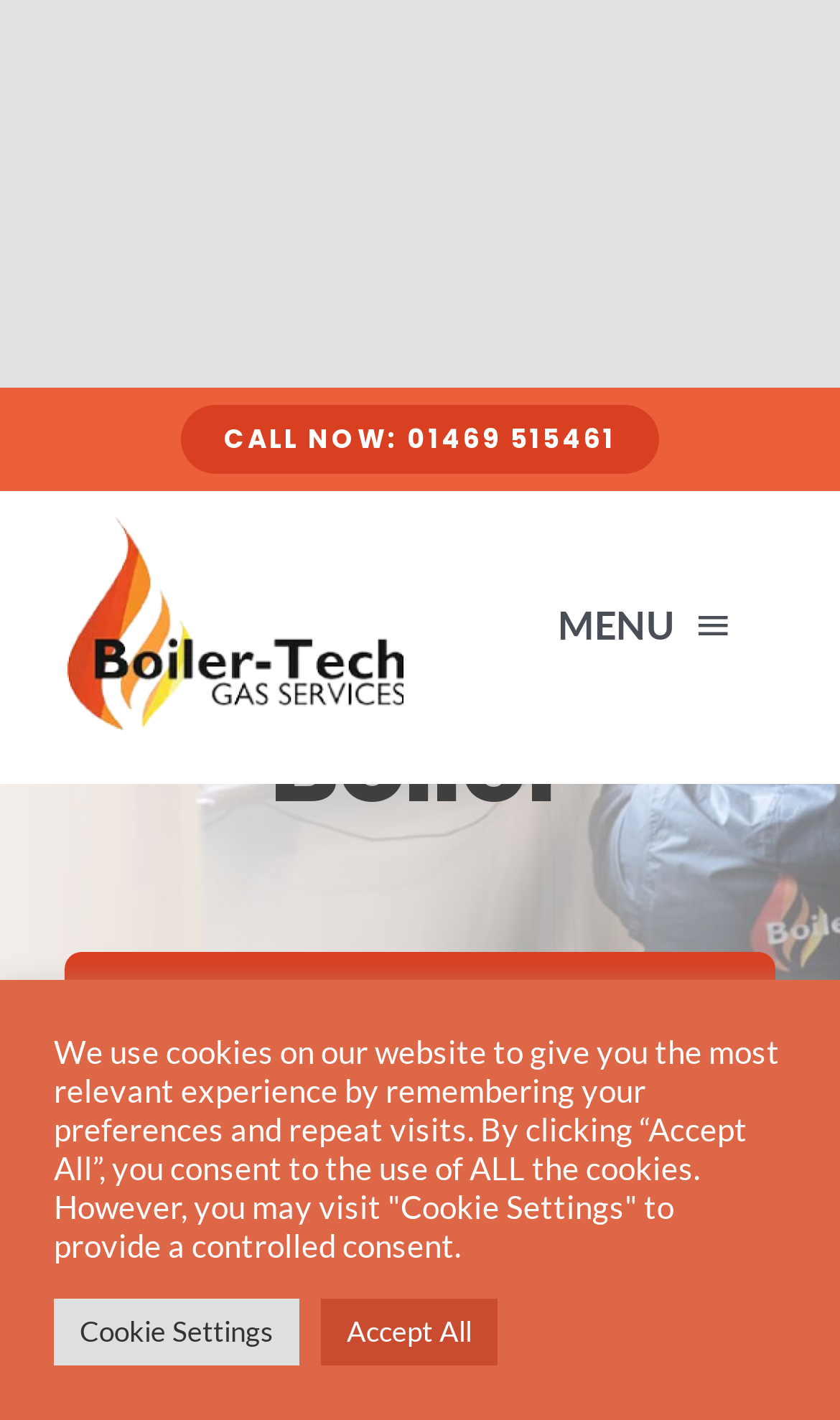What is the position of the 'Cookie Settings' button?
Based on the image, give a concise answer in the form of a single word or short phrase.

Bottom left